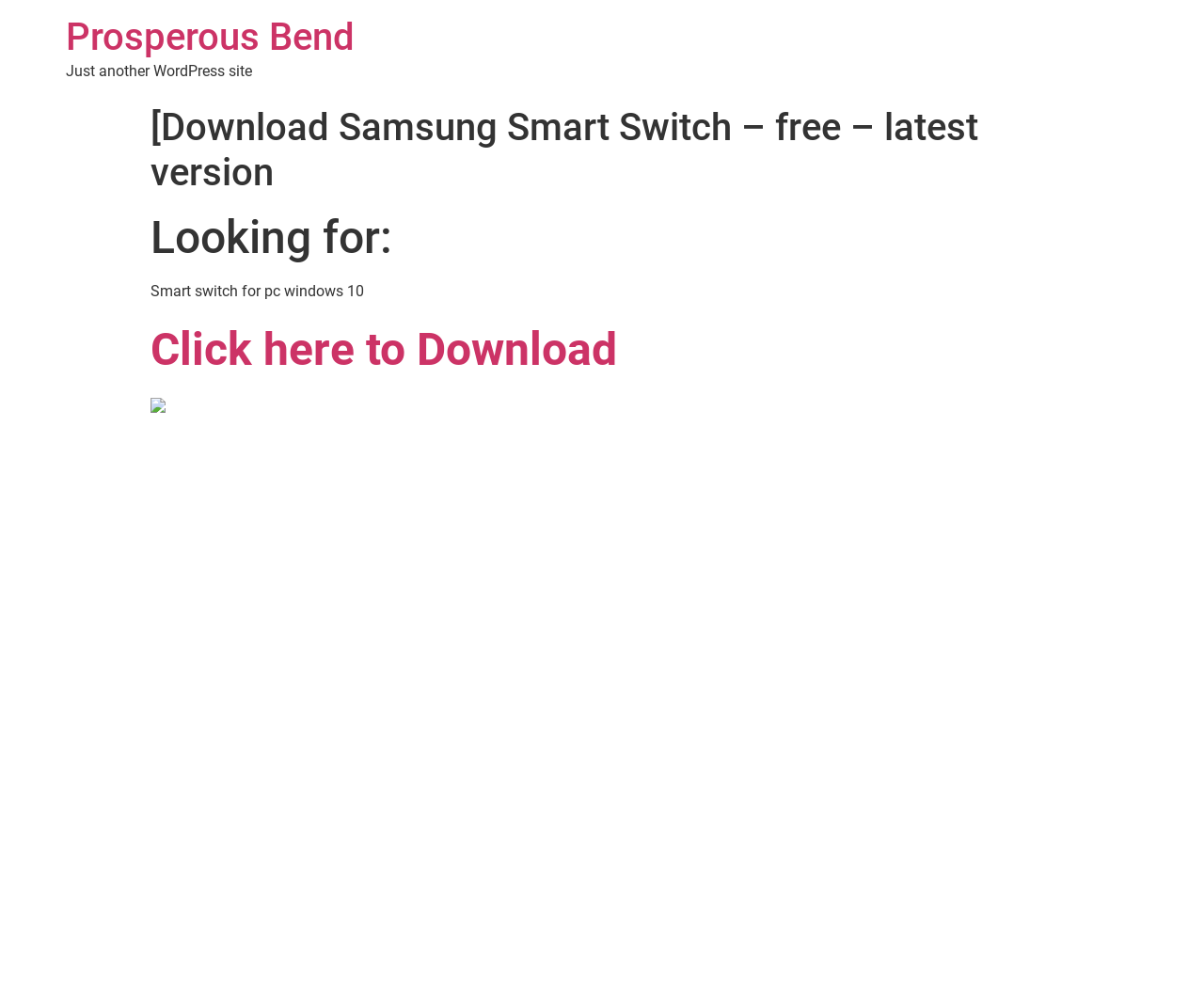Explain in detail what is displayed on the webpage.

The webpage appears to be a download page for Samsung Smart Switch. At the top, there is a heading that reads "Prosperous Bend" which is also a clickable link. Below this heading, there is a static text that says "Just another WordPress site". 

Further down, there is a header section that spans almost the entire width of the page. Within this section, there is a heading that reads "[Download Samsung Smart Switch – free – latest version". Below this, there is another heading that says "Looking for:". 

Under the "Looking for:" heading, there is a static text that reads "Smart switch for pc windows 10". Next to this text, there is a link that says "Click here to Download". To the right of this link, there is a small image, and adjacent to the image, there are several non-descriptive static texts, likely representing empty spaces or separators.